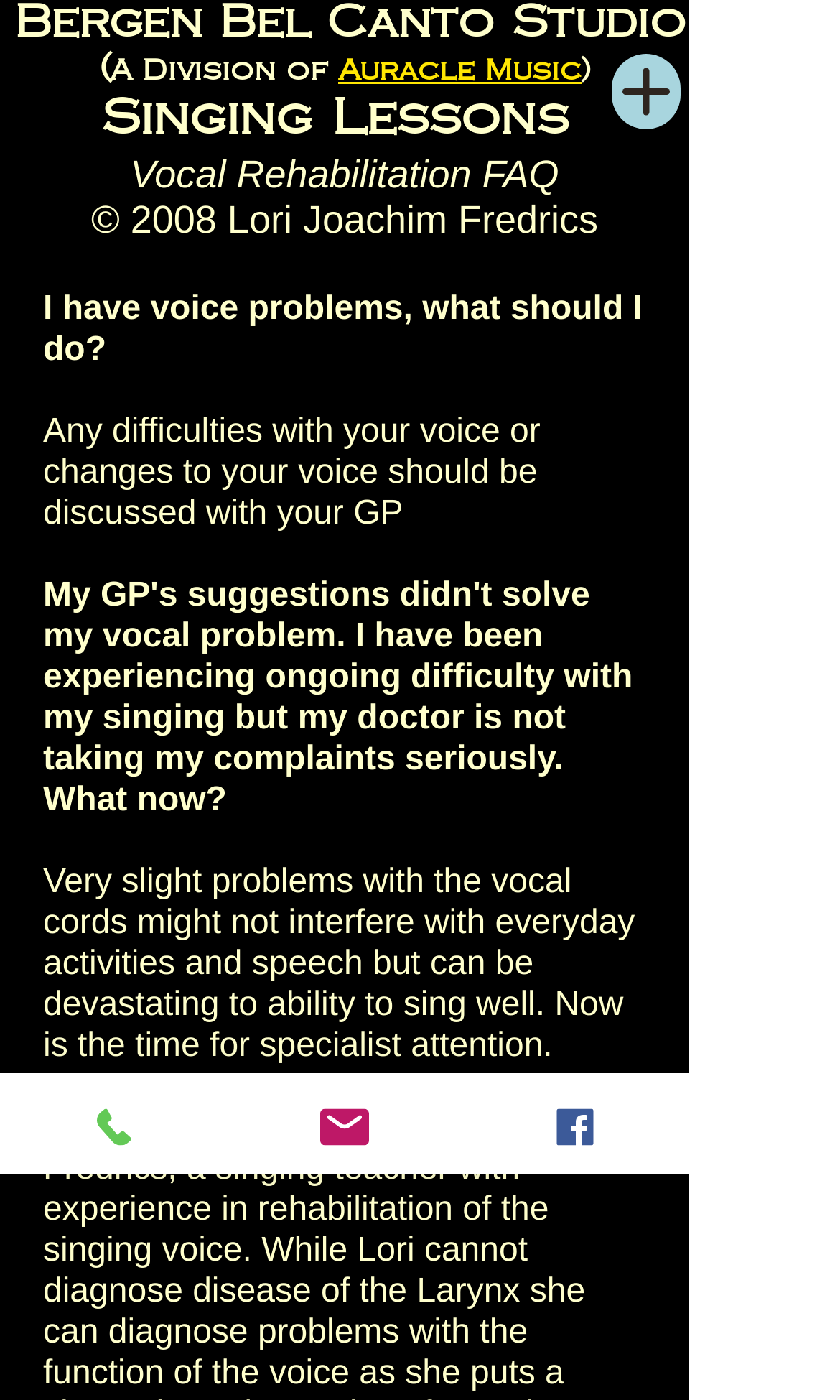What is the purpose of the webpage?
Please answer the question with a single word or phrase, referencing the image.

Vocal rehabilitation